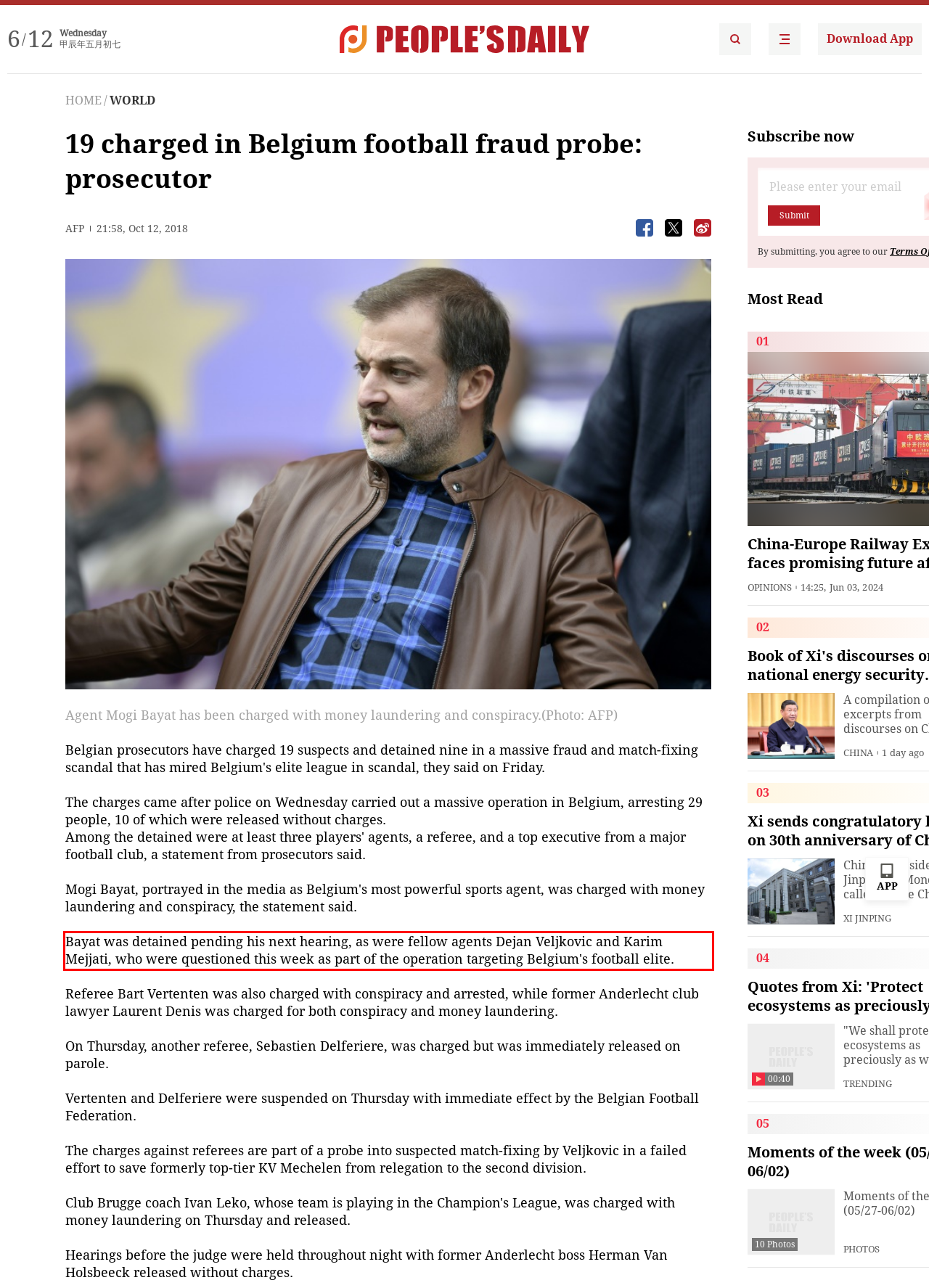Given a webpage screenshot, identify the text inside the red bounding box using OCR and extract it.

Bayat was detained pending his next hearing, as were fellow agents Dejan Veljkovic and Karim Mejjati, who were questioned this week as part of the operation targeting Belgium's football elite.